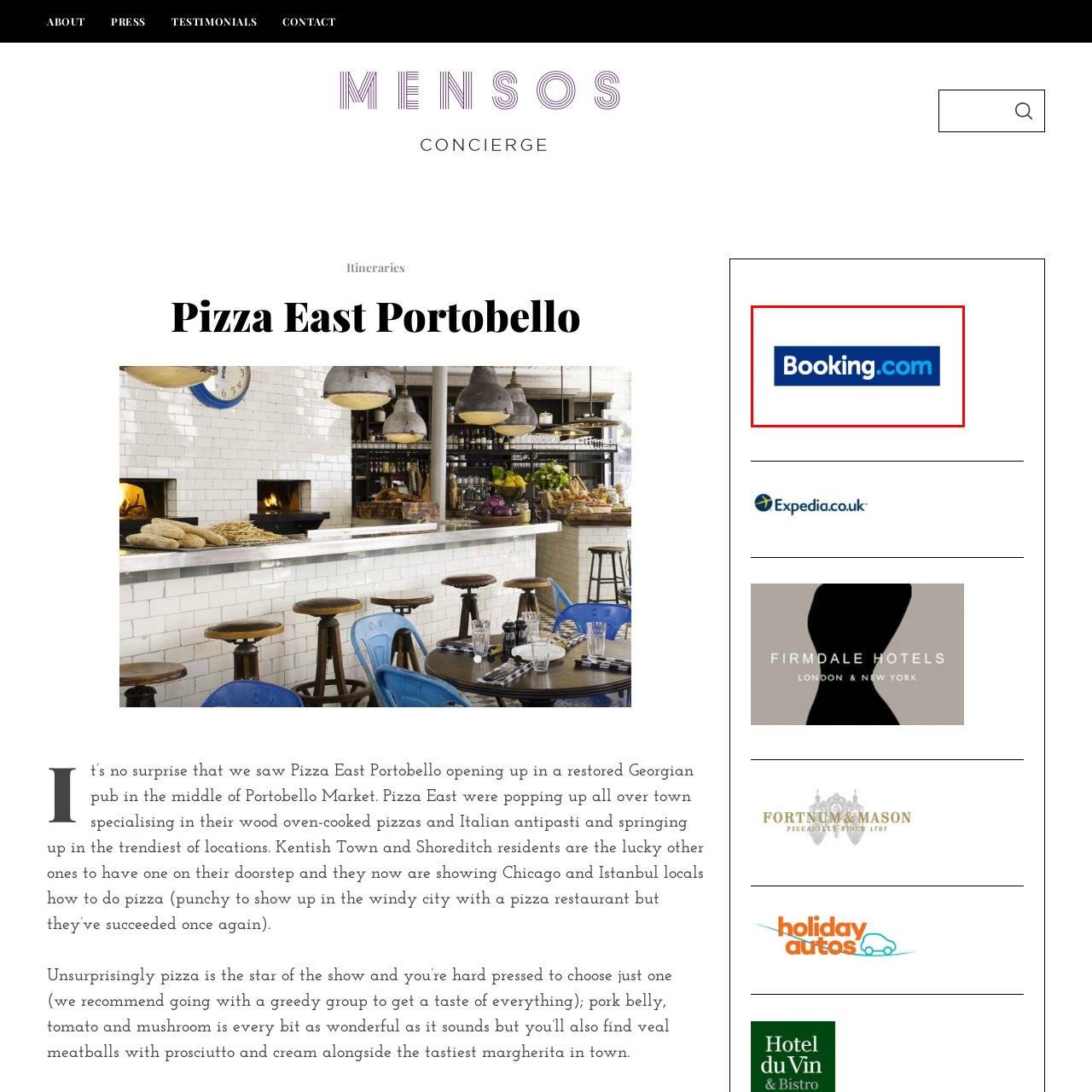Describe in detail the visual elements within the red-lined box.

The image prominently features the logo of Booking.com, a well-known online travel agency that facilitates hotel and accommodation bookings around the world. The logo consists of the word "Booking" in bold, dark blue text and ".com" in a lighter blue, set against a crisp white background. This branding represents the company's commitment to providing travelers with an accessible platform to search for and reserve diverse lodging options, enhancing their travel experiences through user-friendly services and extensive listings. The image plays a crucial role in the website's overall aesthetic and branding, emphasizing its presence in the travel and hospitality industry.